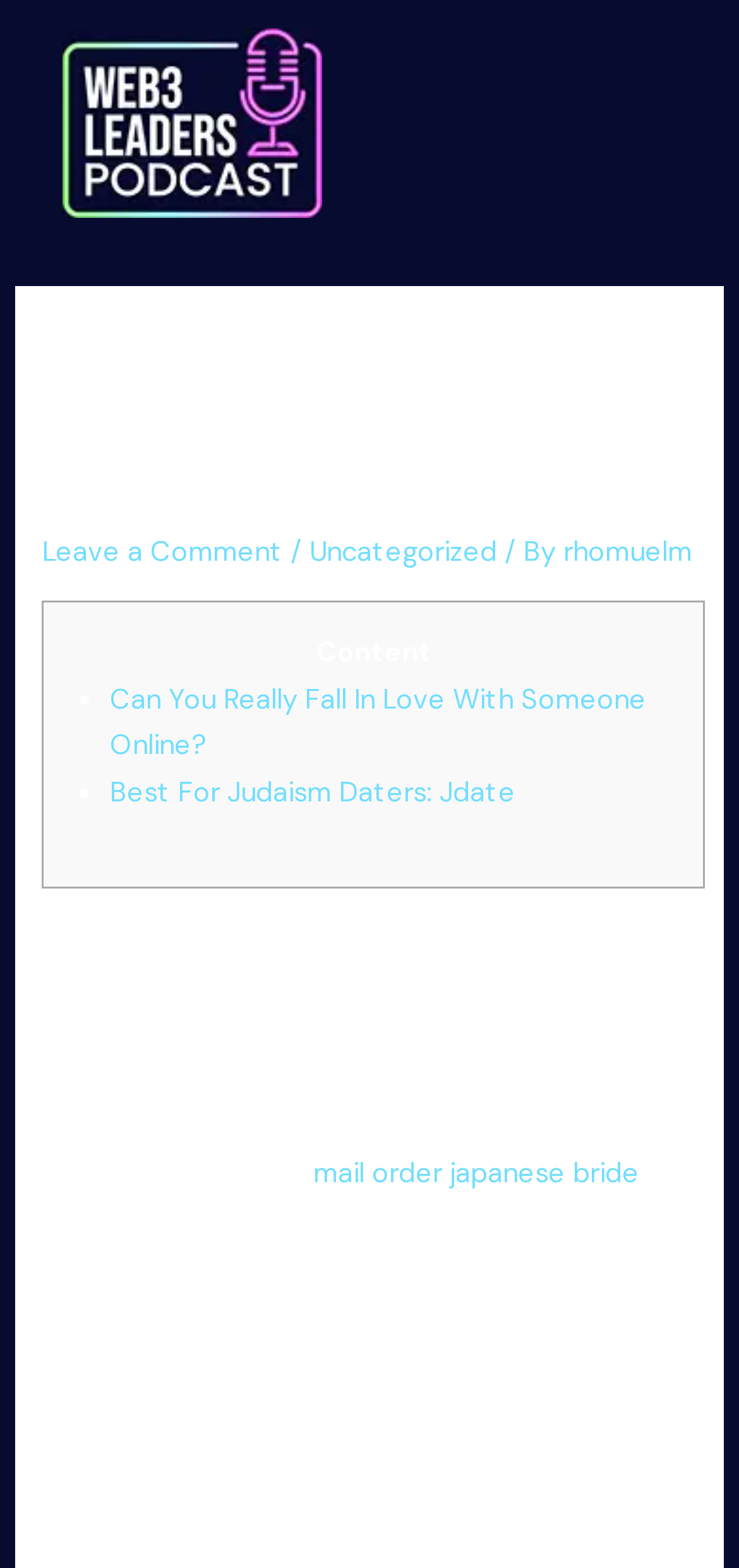Please provide a comprehensive answer to the question based on the screenshot: What is the context of the phrase 'mail order japanese bride'?

The phrase 'mail order japanese bride' is mentioned in the context of Japanese mail order brides websites, where women are seeking to meet foreign men.